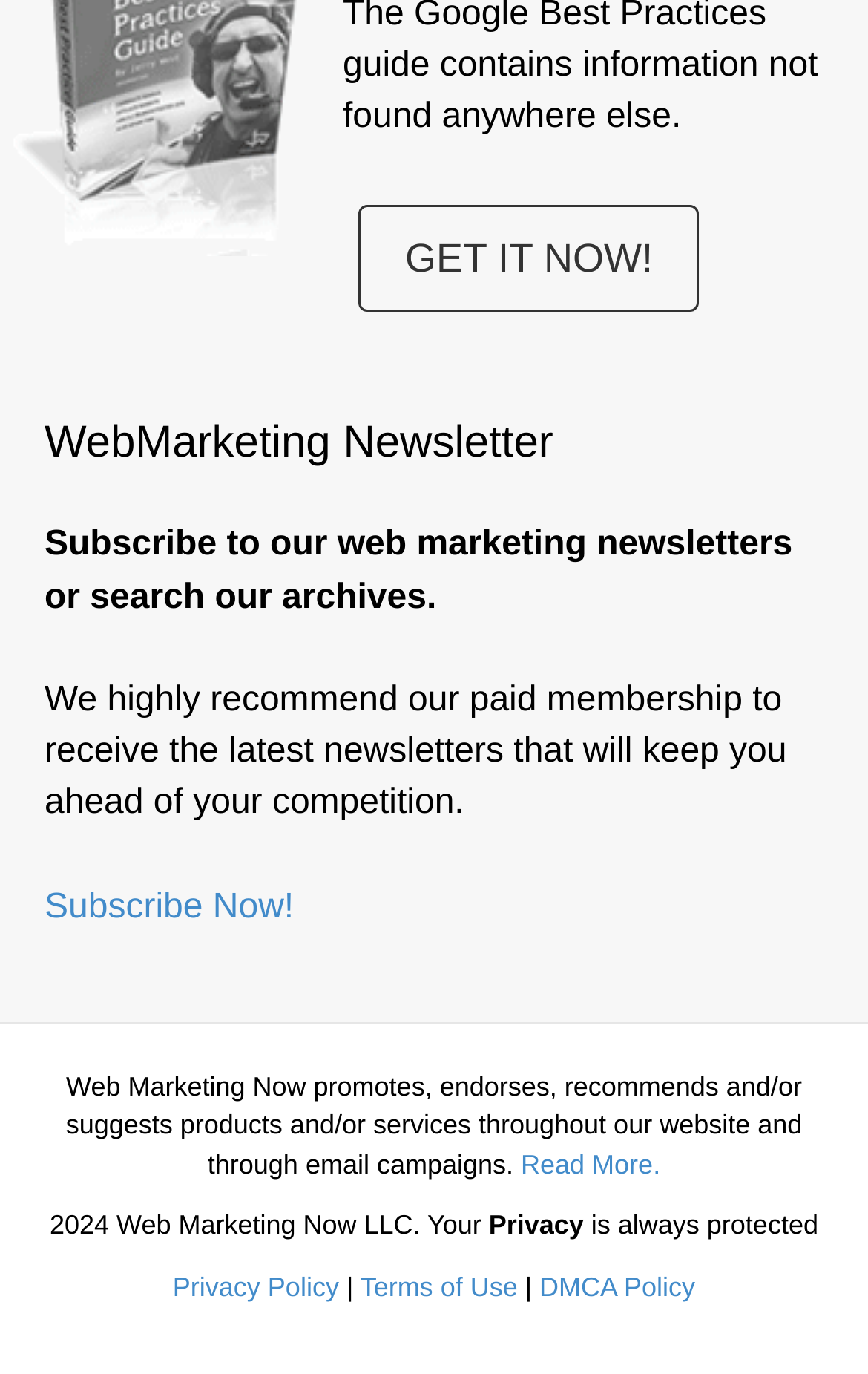What is the purpose of the website? Analyze the screenshot and reply with just one word or a short phrase.

Web marketing